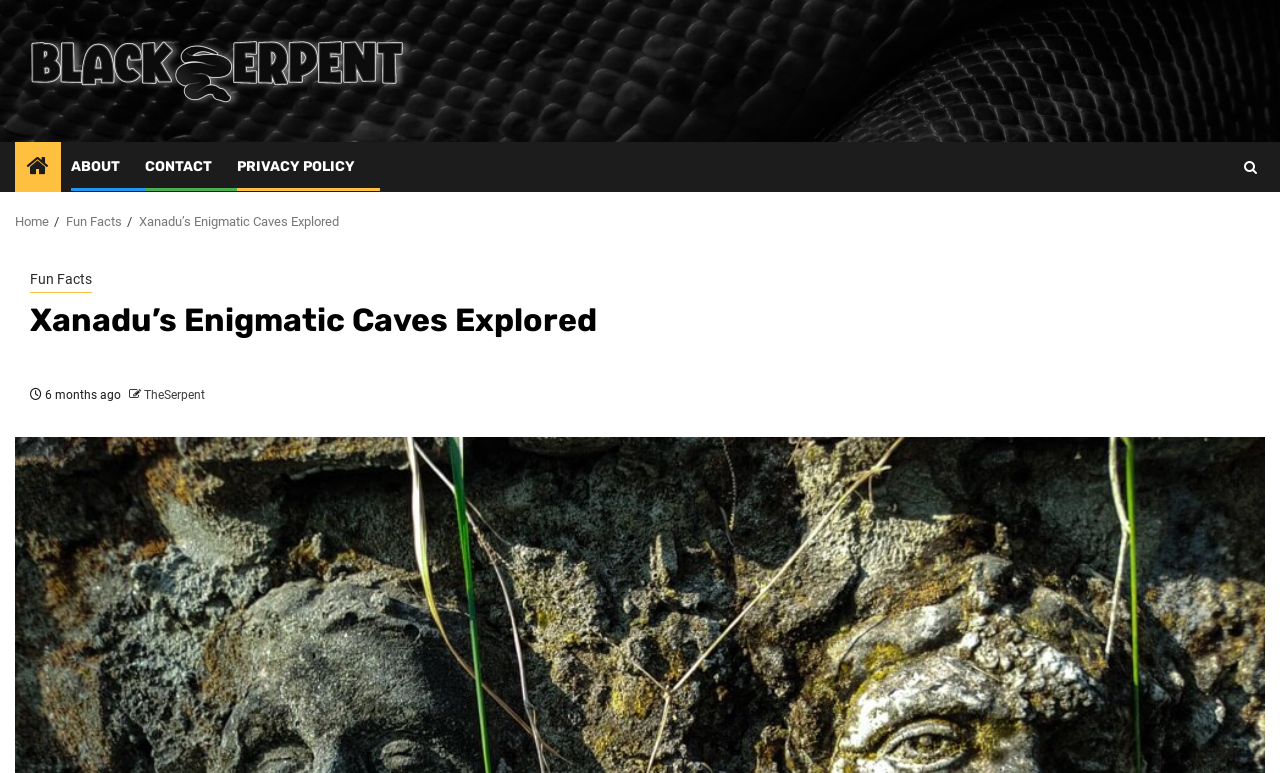How many links are in the navigation breadcrumbs?
Answer the question with as much detail as possible.

I counted the links within the navigation breadcrumbs element, which are 'Home', 'Fun Facts', and 'Xanadu’s Enigmatic Caves Explored', so there are 3 links in total.